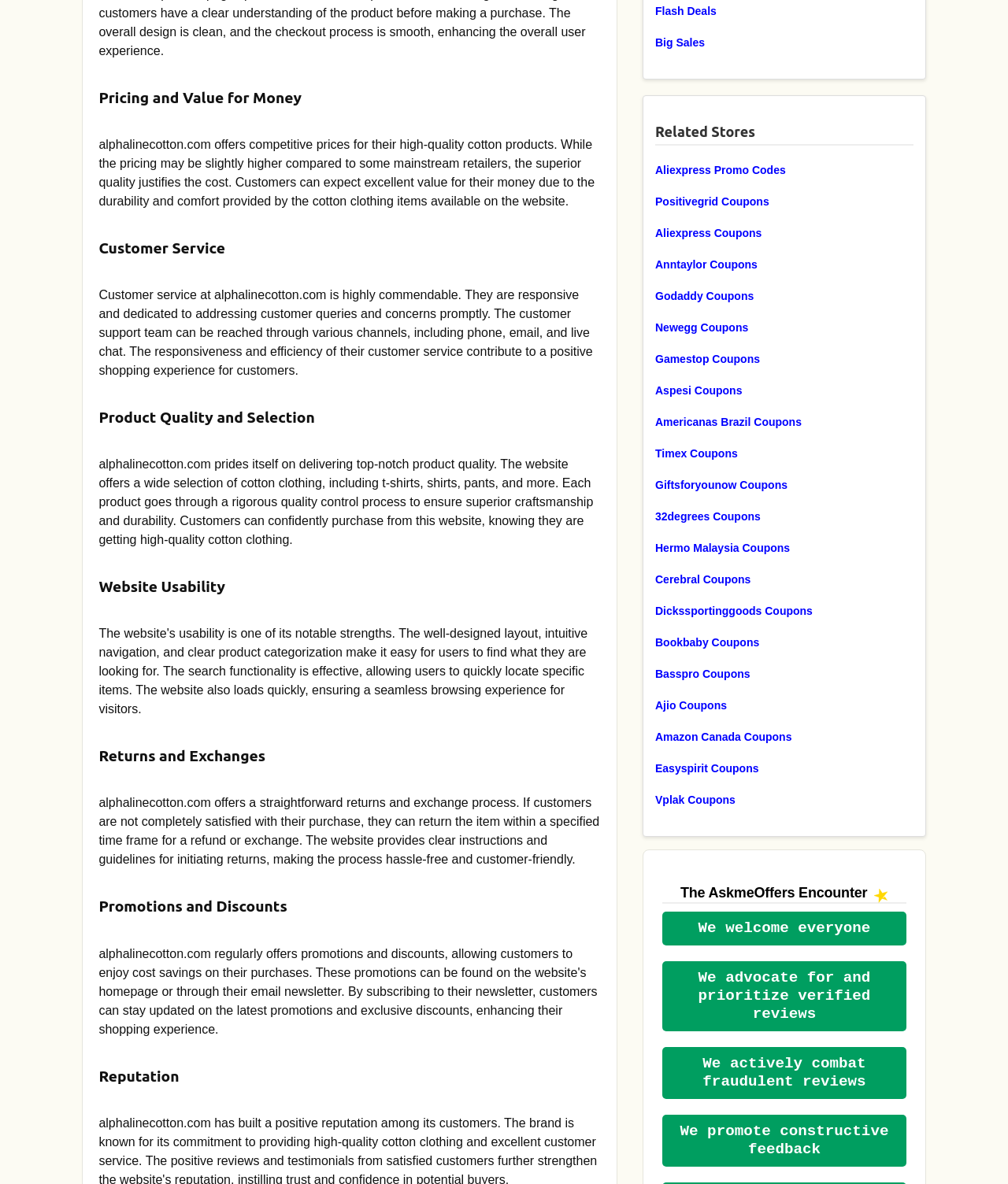Pinpoint the bounding box coordinates of the area that must be clicked to complete this instruction: "Click on 'We actively combat fraudulent reviews'".

[0.657, 0.884, 0.899, 0.928]